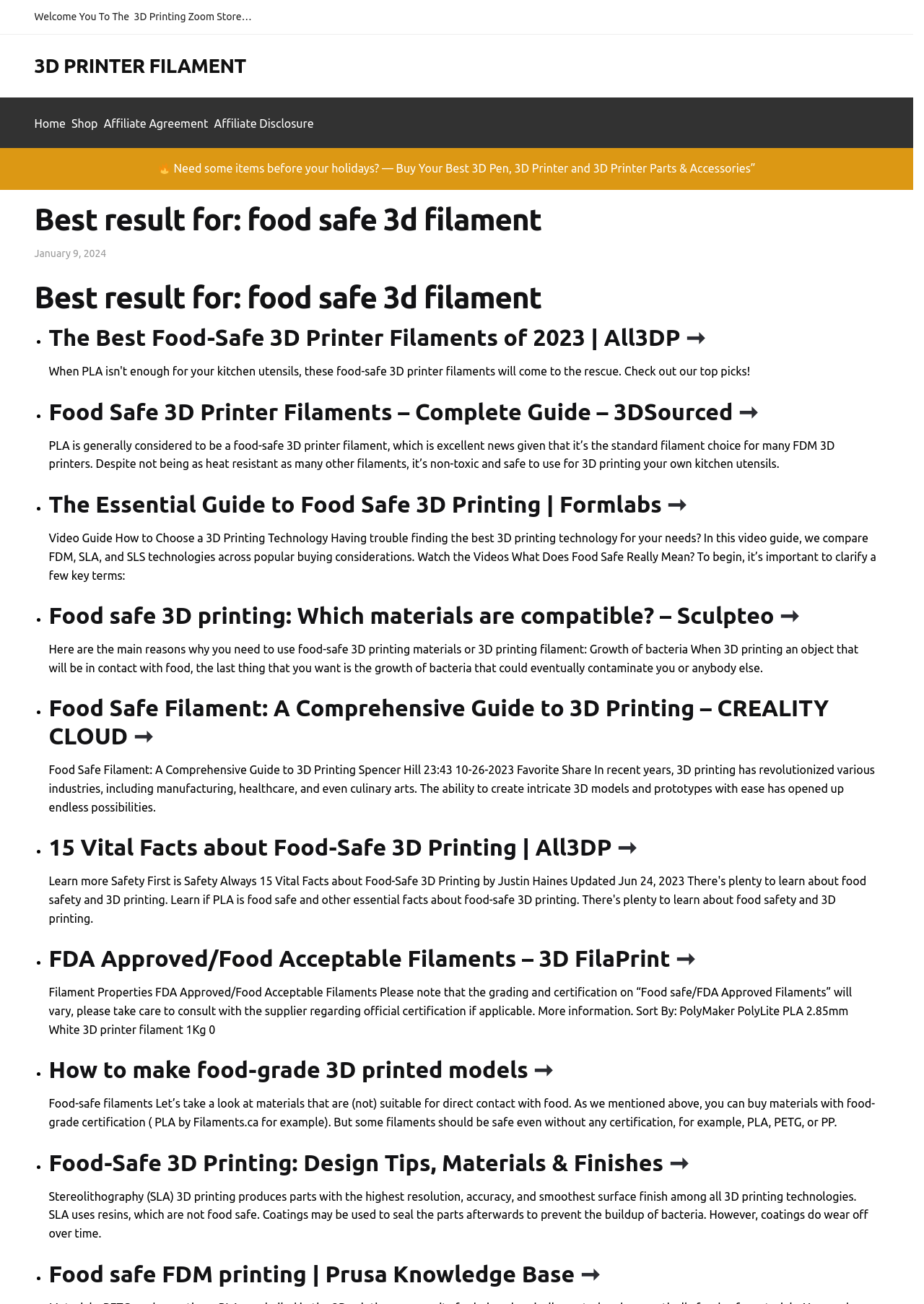Using the provided element description: "Affiliate Disclosure", identify the bounding box coordinates. The coordinates should be four floats between 0 and 1 in the order [left, top, right, bottom].

[0.257, 0.075, 0.379, 0.108]